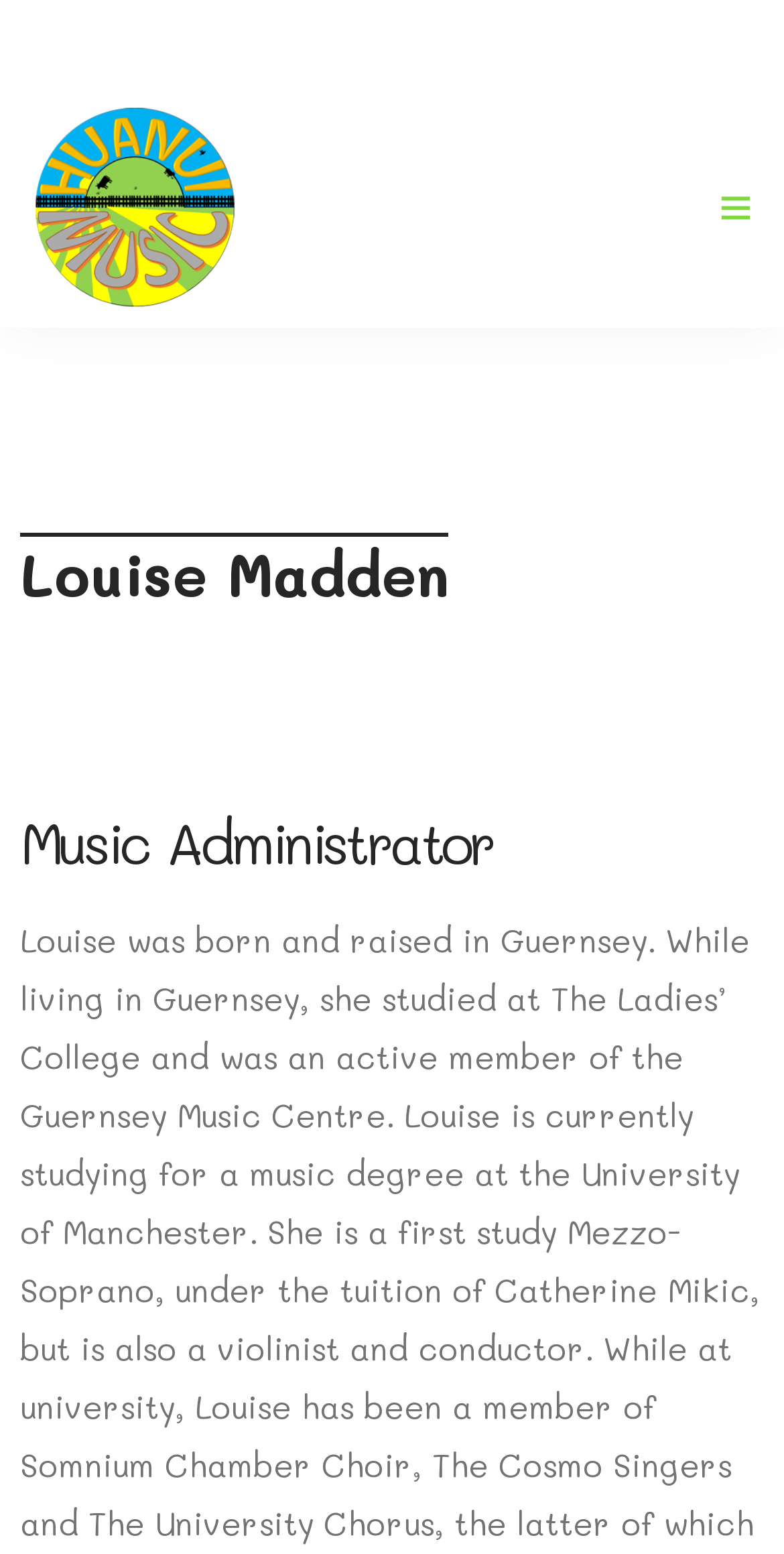What is the name of the music organization?
Using the image as a reference, answer with just one word or a short phrase.

Huanui Music